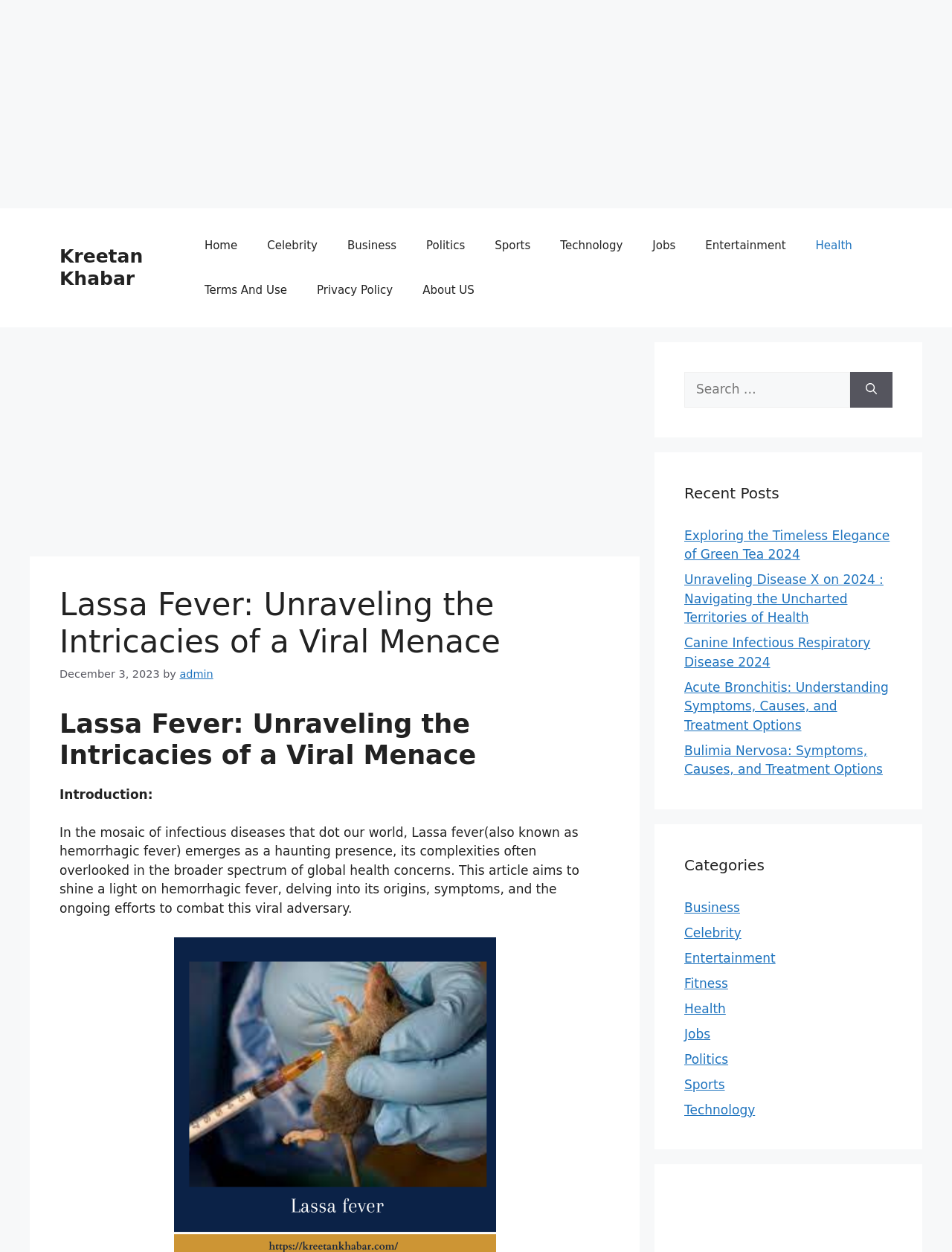Given the element description, predict the bounding box coordinates in the format (top-left x, top-left y, bottom-right x, bottom-right y), using floating point numbers between 0 and 1: Add comment

None